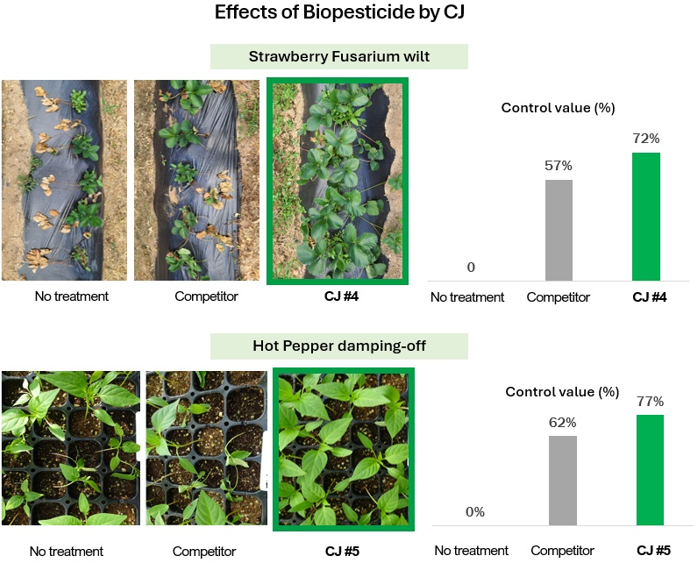What is the purpose of the bar graphs?
By examining the image, provide a one-word or phrase answer.

To visually represent control values